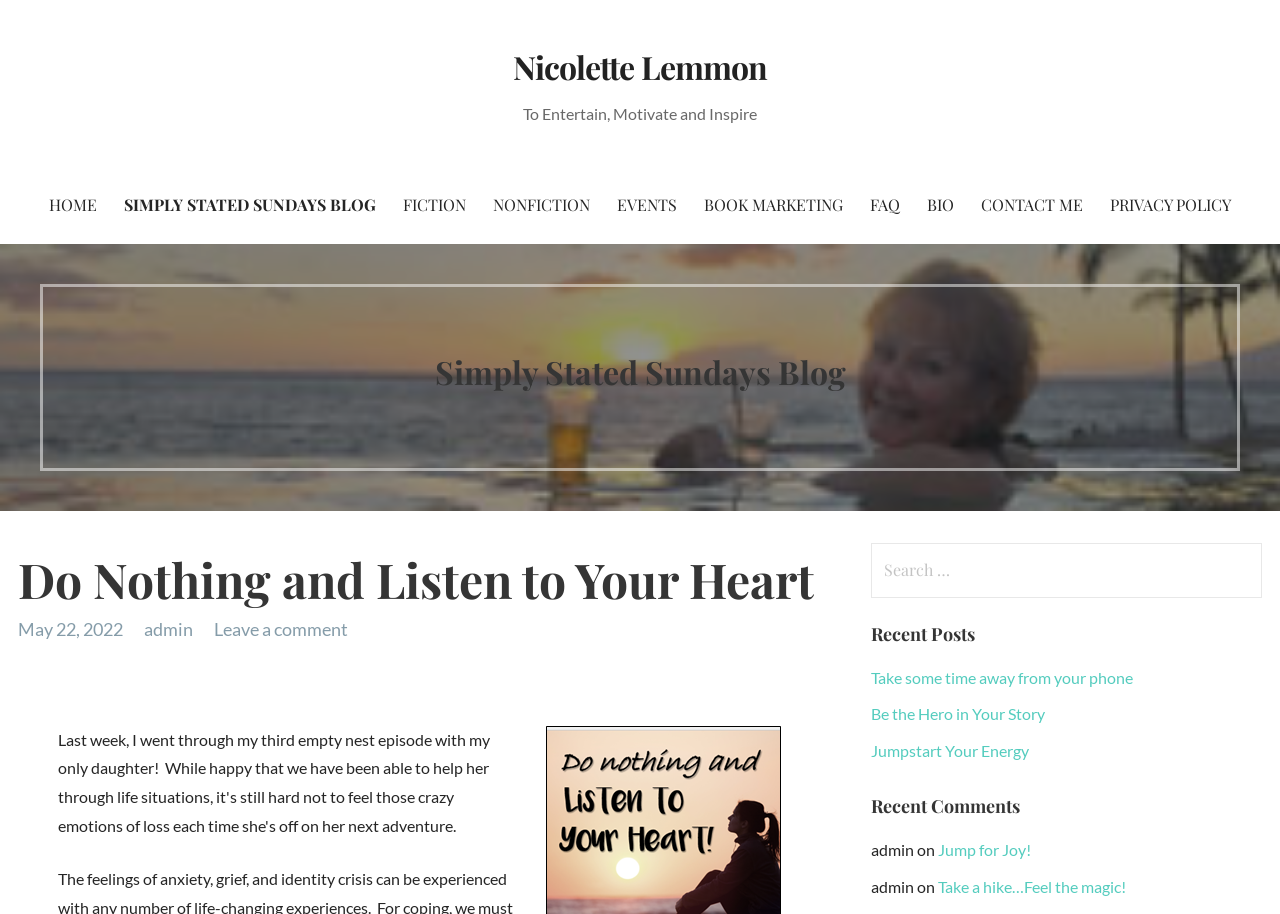Please locate the bounding box coordinates of the element that should be clicked to complete the given instruction: "Search for a topic".

[0.681, 0.594, 0.986, 0.654]